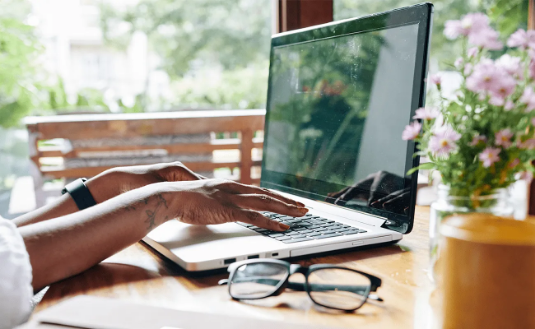Please analyze the image and provide a thorough answer to the question:
What kind of light is illuminating the scene?

The atmosphere of the scene is characterized by soft, serene lighting, which is indicative of natural light streaming in, creating an ideal environment for focused productivity.